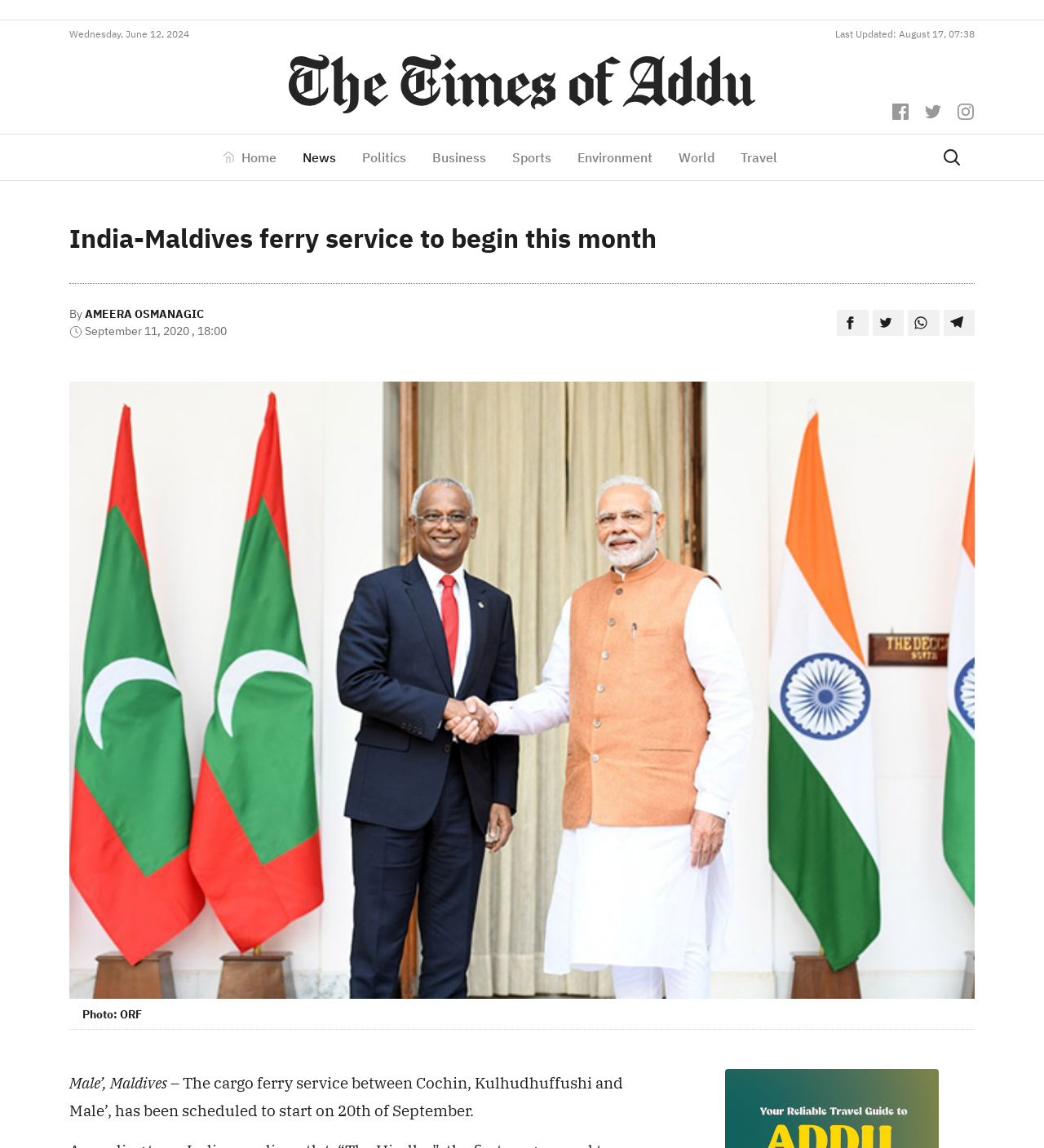Indicate the bounding box coordinates of the clickable region to achieve the following instruction: "Read the news headline."

[0.066, 0.192, 0.934, 0.241]